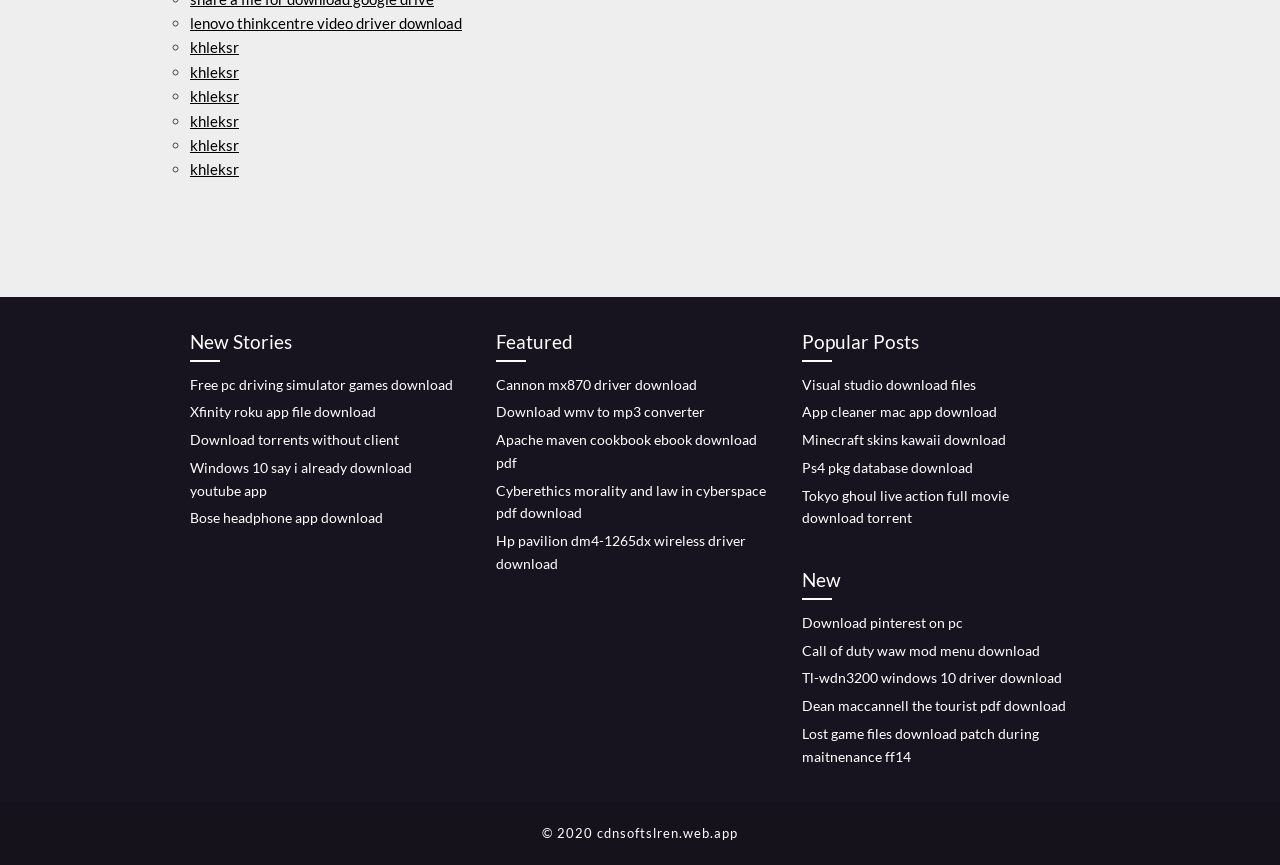Identify the bounding box coordinates of the part that should be clicked to carry out this instruction: "download lenovo thinkcentre video driver".

[0.148, 0.016, 0.361, 0.037]